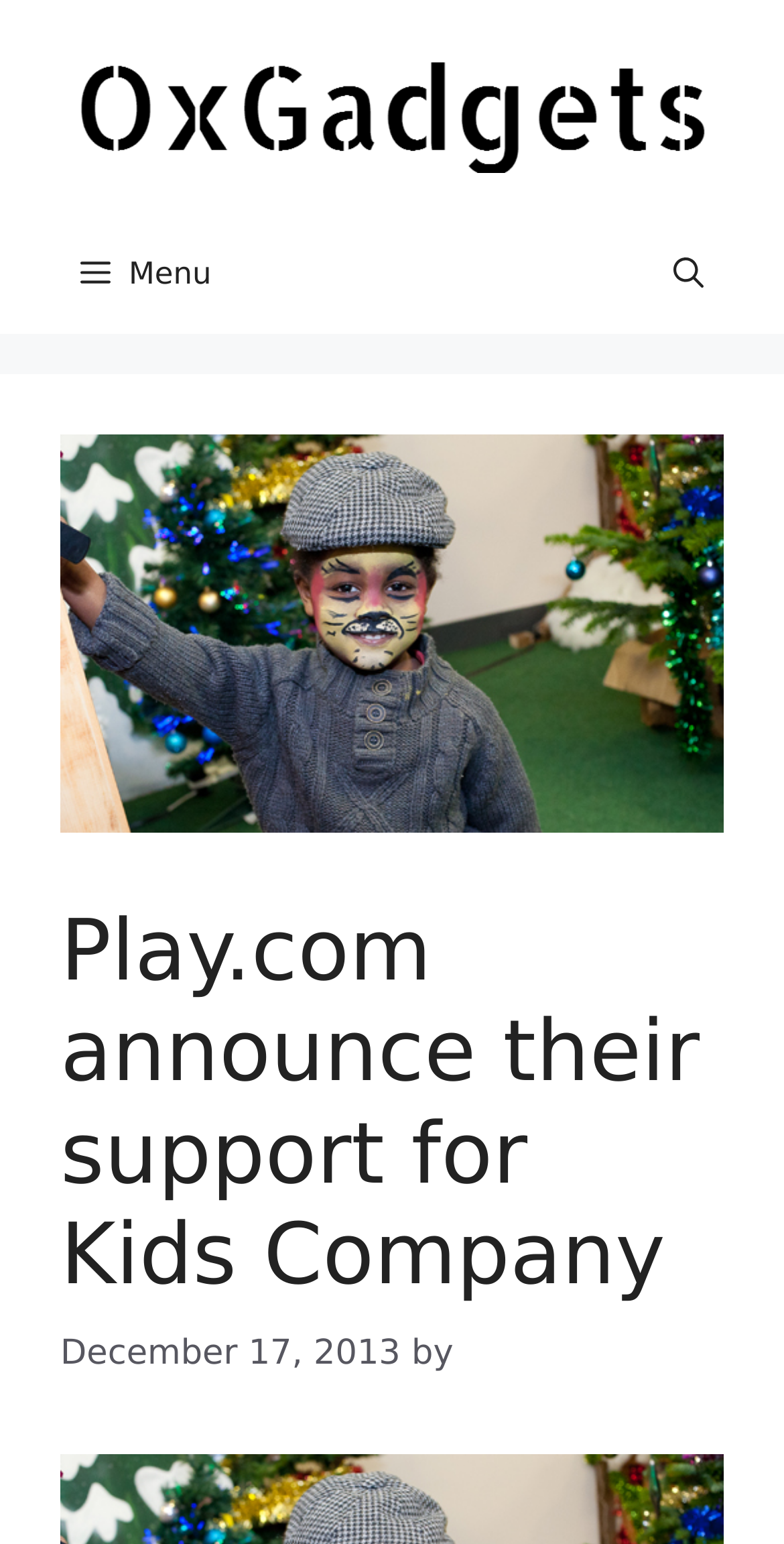What is the position of the search button on the webpage?
Answer the question with as much detail as you can, using the image as a reference.

I analyzed the bounding box coordinates of the search button and found that its x1 and x2 values are close to 1, indicating that it is positioned on the right side of the webpage. Its y1 and y2 values are relatively small, indicating that it is positioned at the top of the webpage.